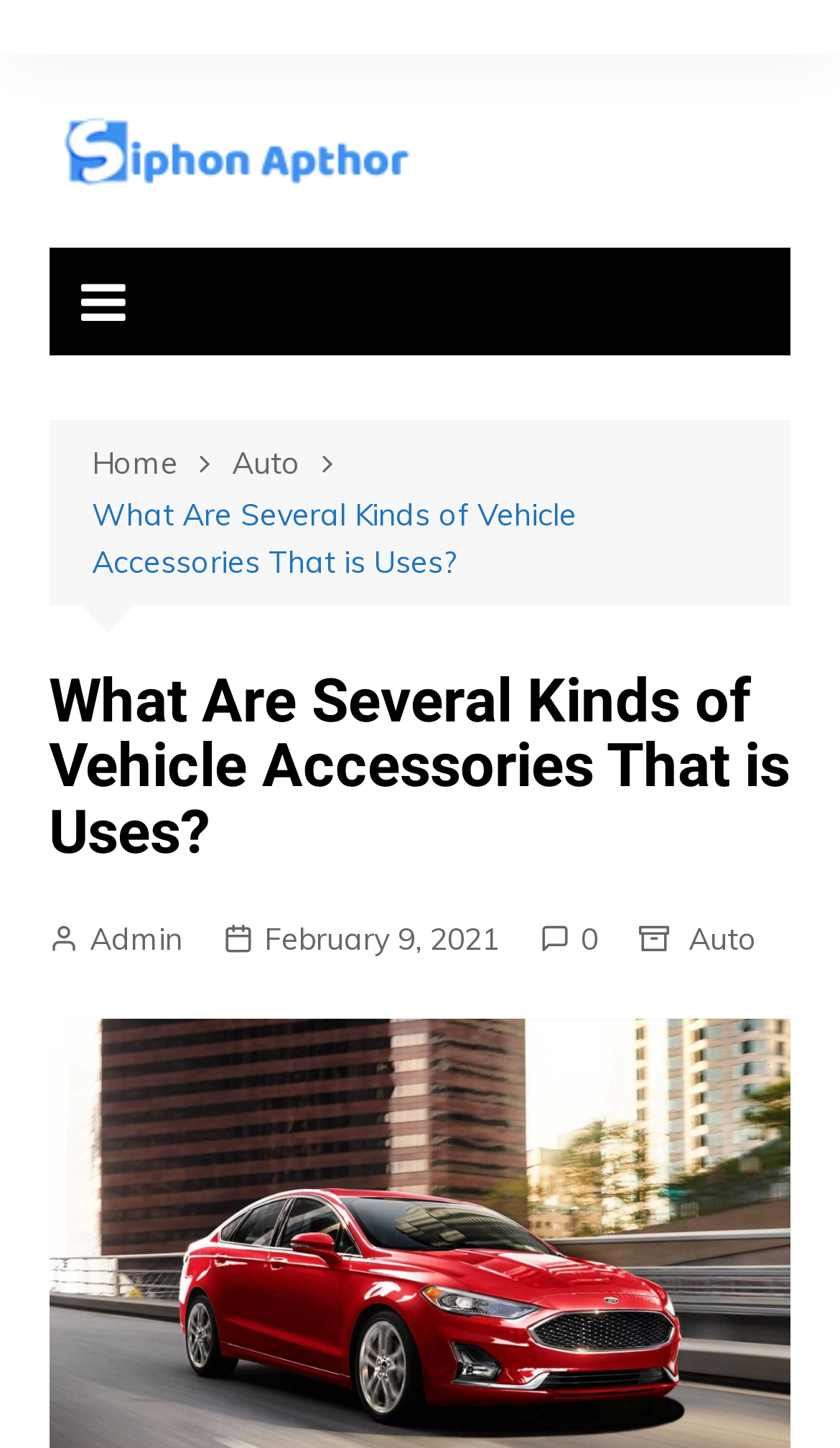What is the category of the current webpage?
Using the screenshot, give a one-word or short phrase answer.

Auto